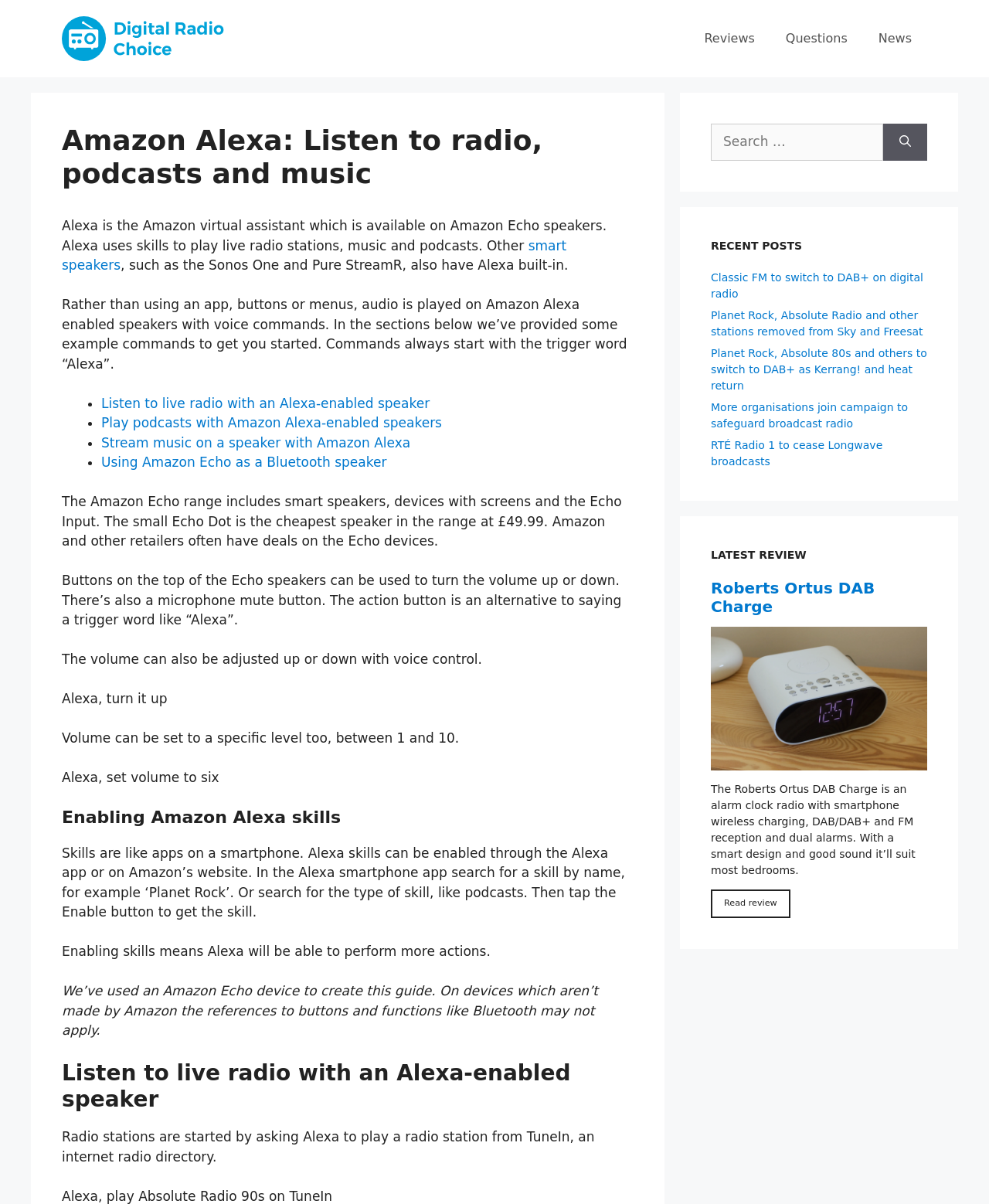Please identify the bounding box coordinates of the area that needs to be clicked to follow this instruction: "Listen to live radio with an Alexa-enabled speaker".

[0.102, 0.329, 0.434, 0.341]